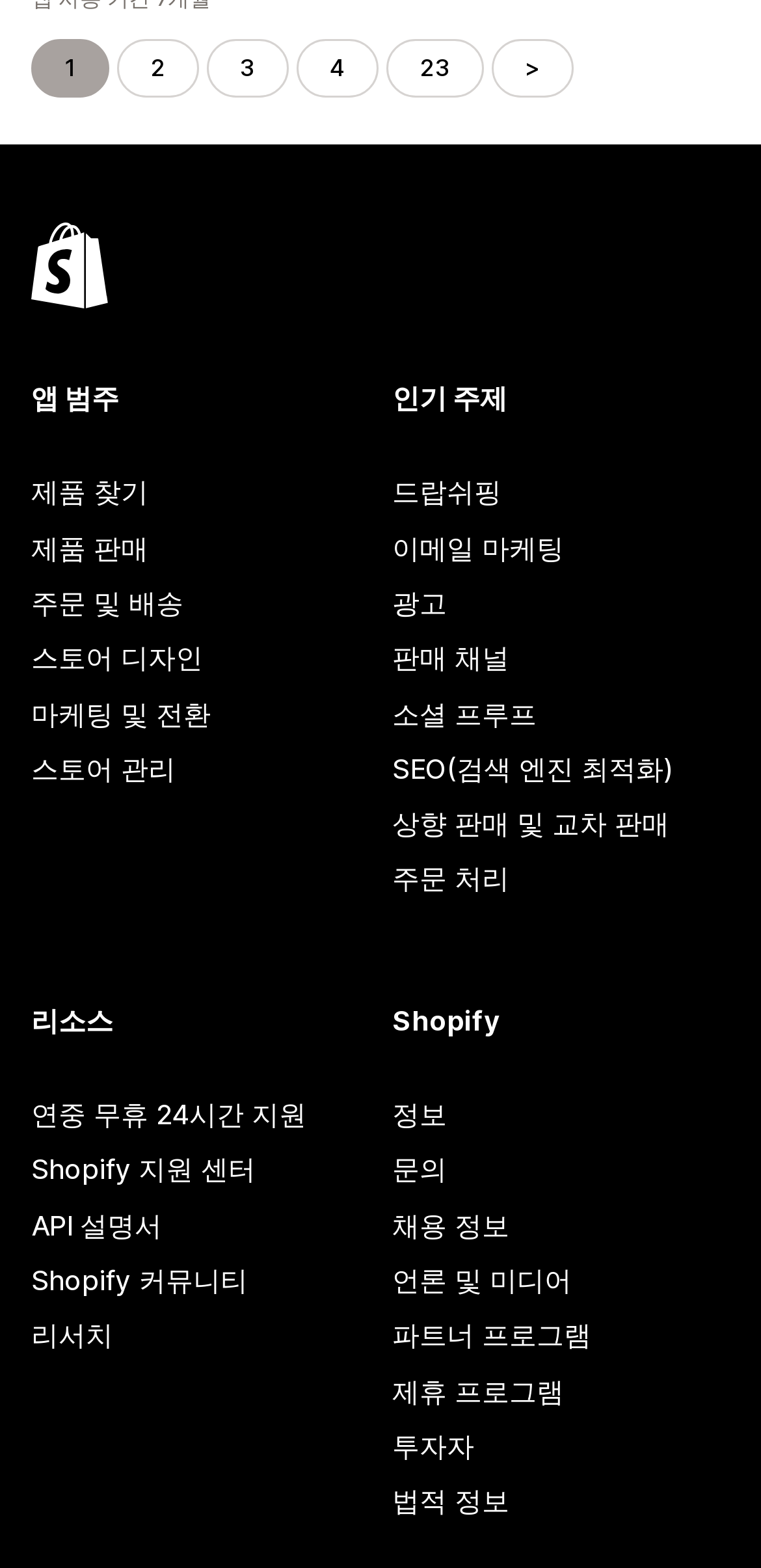How many resource links are there?
Using the image as a reference, give an elaborate response to the question.

I counted the number of resource links starting from '연중 무휴 24시간 지원' to '리서치' and found 5 links.